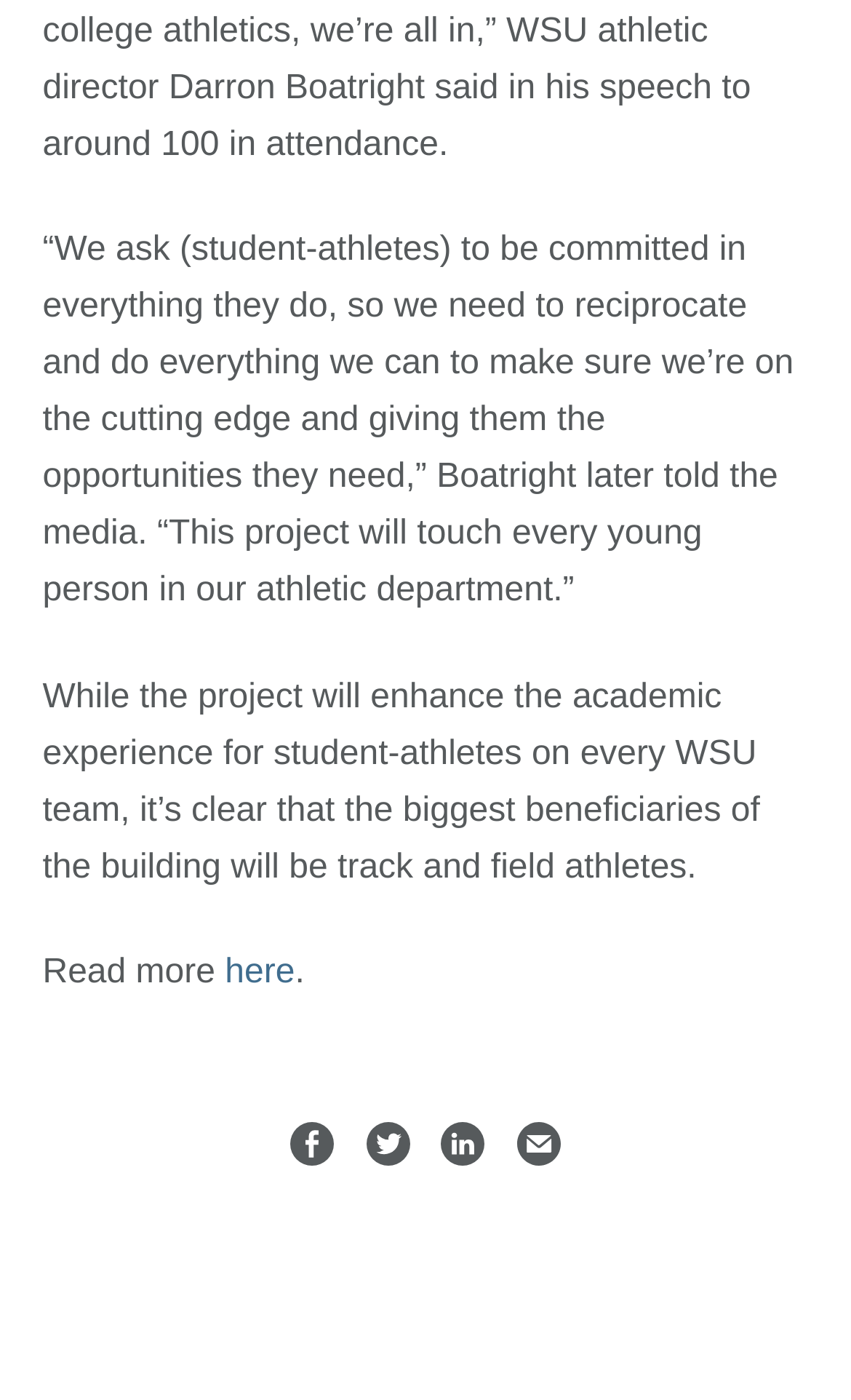Who is quoted in the article?
Utilize the information in the image to give a detailed answer to the question.

The quote '“We ask (student-athletes) to be committed in everything they do, so we need to reciprocate and do everything we can to make sure we’re on the cutting edge and giving them the opportunities they need,”' is attributed to Boatright, indicating that he is the one quoted in the article.